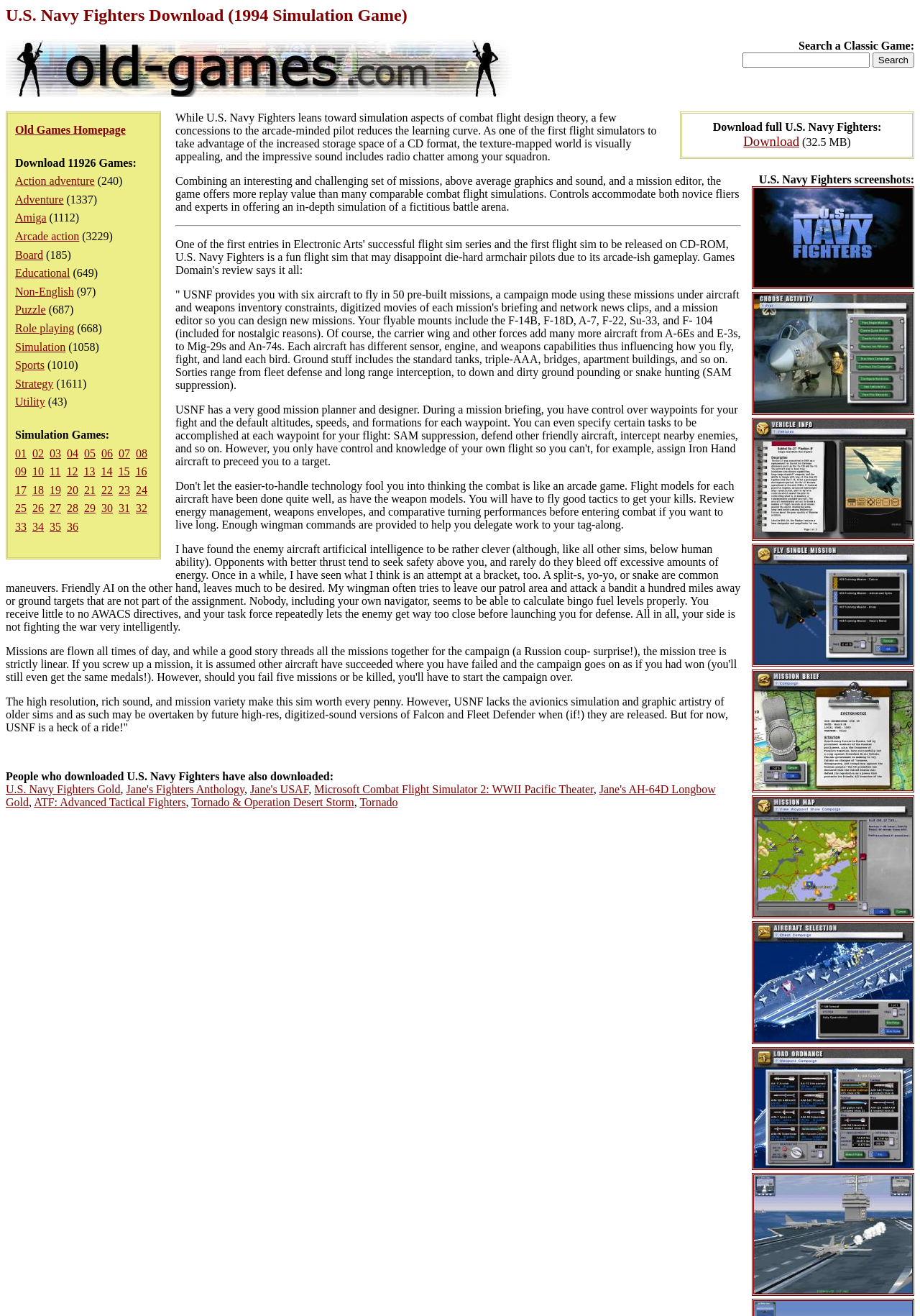Identify the bounding box coordinates of the area that should be clicked in order to complete the given instruction: "Go to Old Games Homepage". The bounding box coordinates should be four float numbers between 0 and 1, i.e., [left, top, right, bottom].

[0.016, 0.094, 0.137, 0.103]